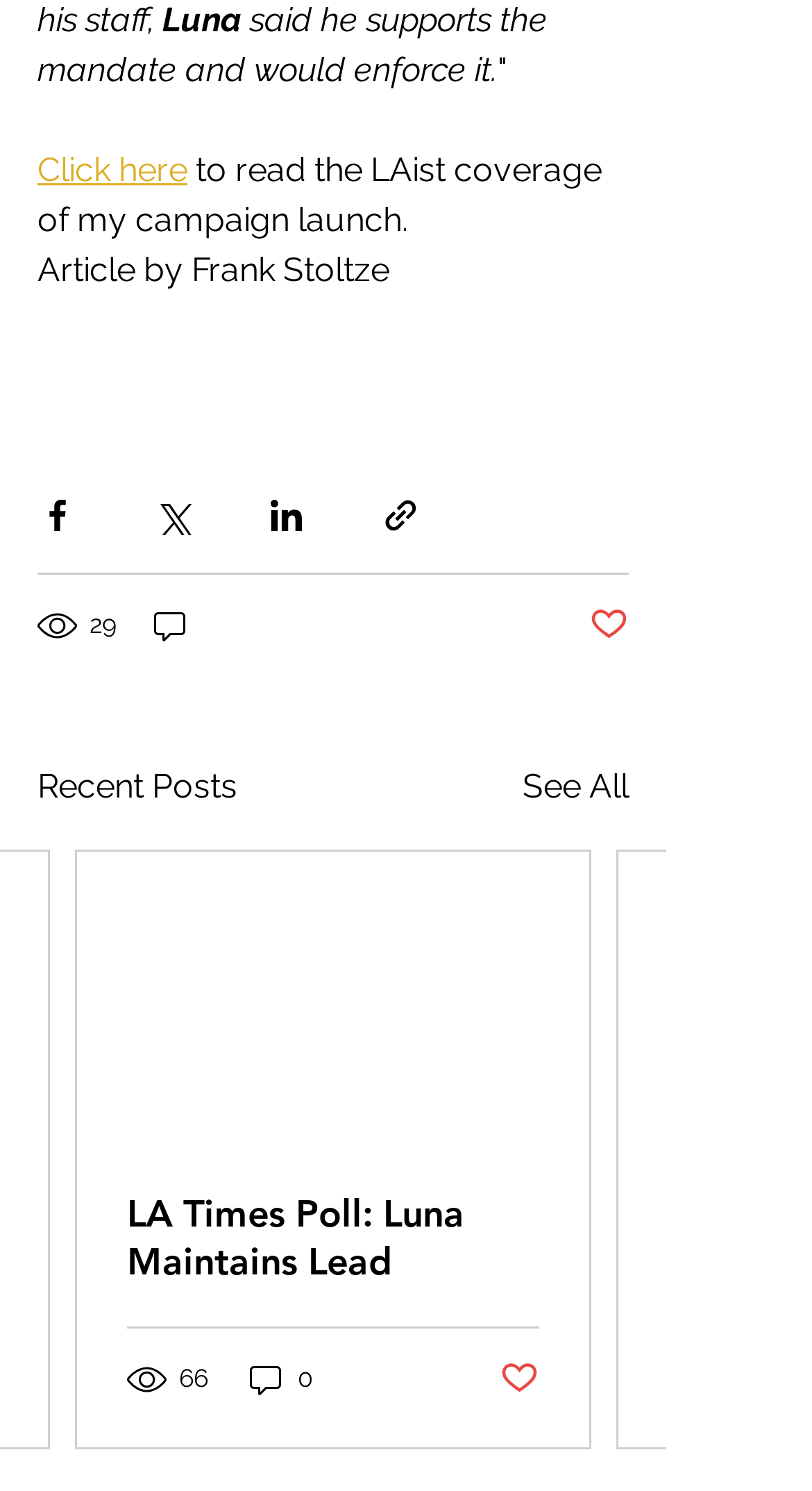Identify the bounding box coordinates for the UI element described as follows: "aria-label="Share via link"". Ensure the coordinates are four float numbers between 0 and 1, formatted as [left, top, right, bottom].

[0.469, 0.332, 0.518, 0.359]